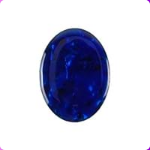Create a detailed narrative of what is happening in the image.

The image depicts a stunning oval-shaped gemstone, characterized by its deep, rich blue color. This gemstone, known as Abalone, is often celebrated for its striking appearance and unique iridescence. In the context of astrology, it is compared here with another gemstone, Chrysoprase, to illustrate their distinct characteristics and properties. Abalone is believed to carry significant metaphysical meanings, often associated with emotional healing and calming energies. The visual interplay of light within the stone enhances its allure, making it a popular choice for jewelry and ornamental pieces.